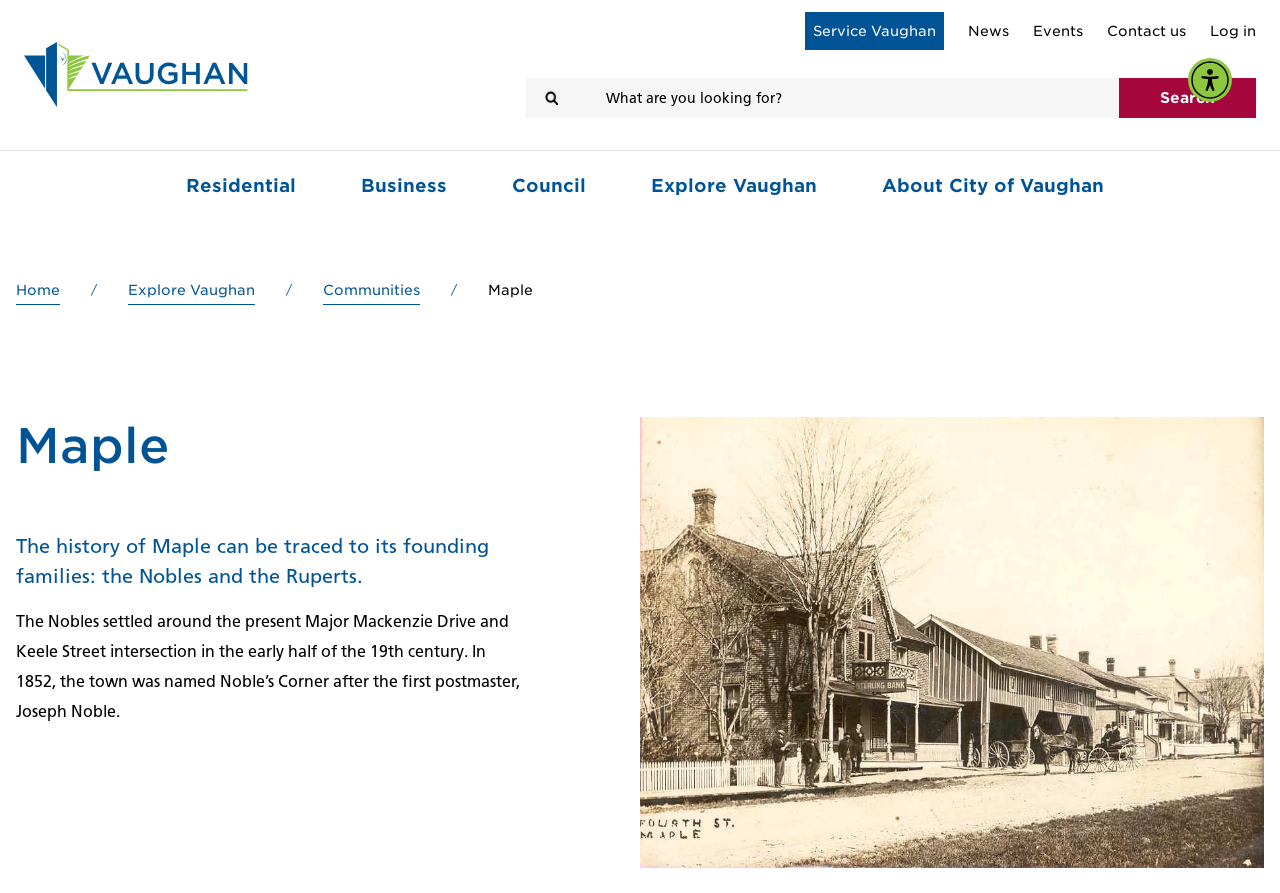Can you provide the bounding box coordinates for the element that should be clicked to implement the instruction: "Click the Accessibility Menu button"?

[0.928, 0.065, 0.962, 0.114]